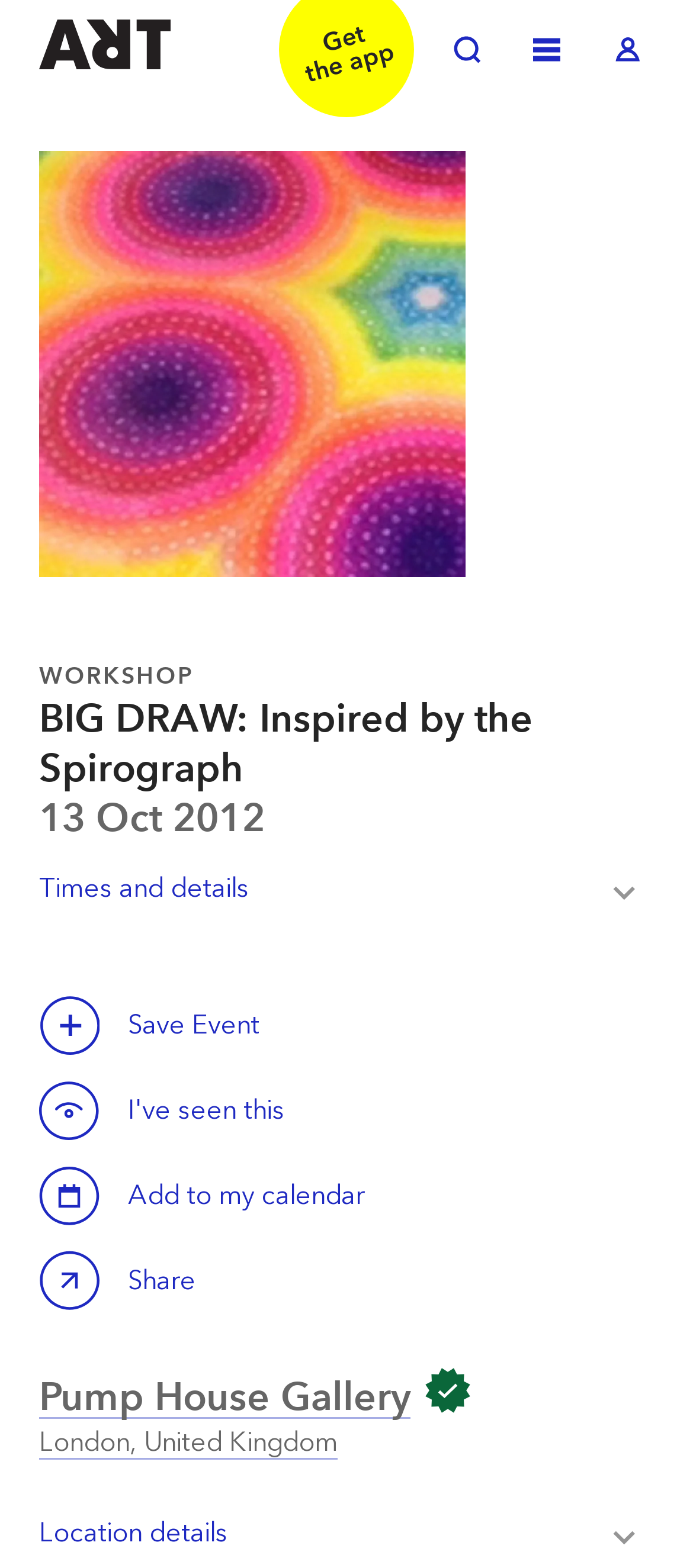Please give the bounding box coordinates of the area that should be clicked to fulfill the following instruction: "Save this event". The coordinates should be in the format of four float numbers from 0 to 1, i.e., [left, top, right, bottom].

[0.056, 0.634, 0.144, 0.673]